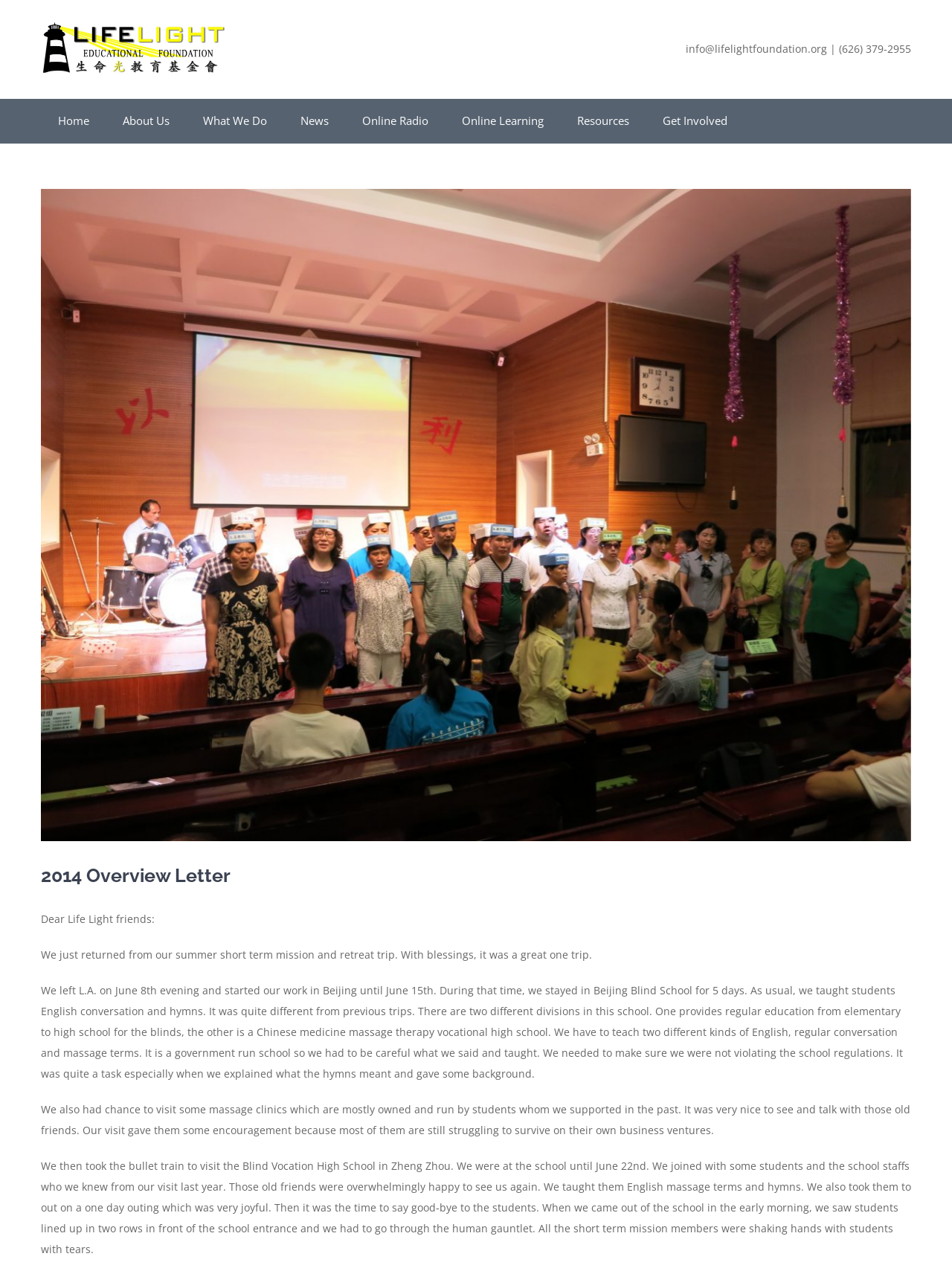What is the organization's email address?
Use the information from the image to give a detailed answer to the question.

The email address can be found in the top-right corner of the webpage, in the static text element that contains the organization's contact information.